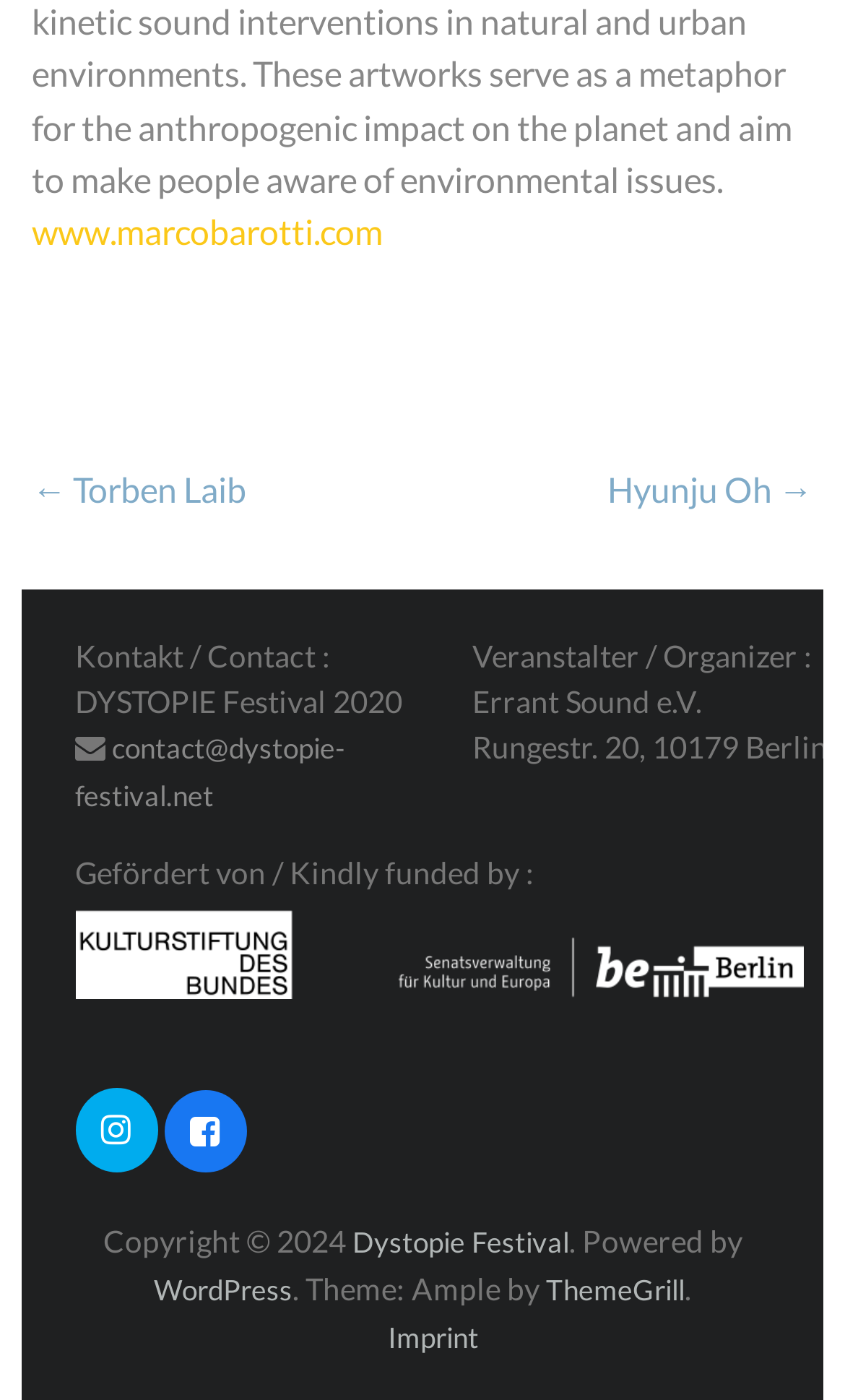Determine the bounding box coordinates (top-left x, top-left y, bottom-right x, bottom-right y) of the UI element described in the following text: Hyunju Oh →

[0.719, 0.323, 0.962, 0.375]